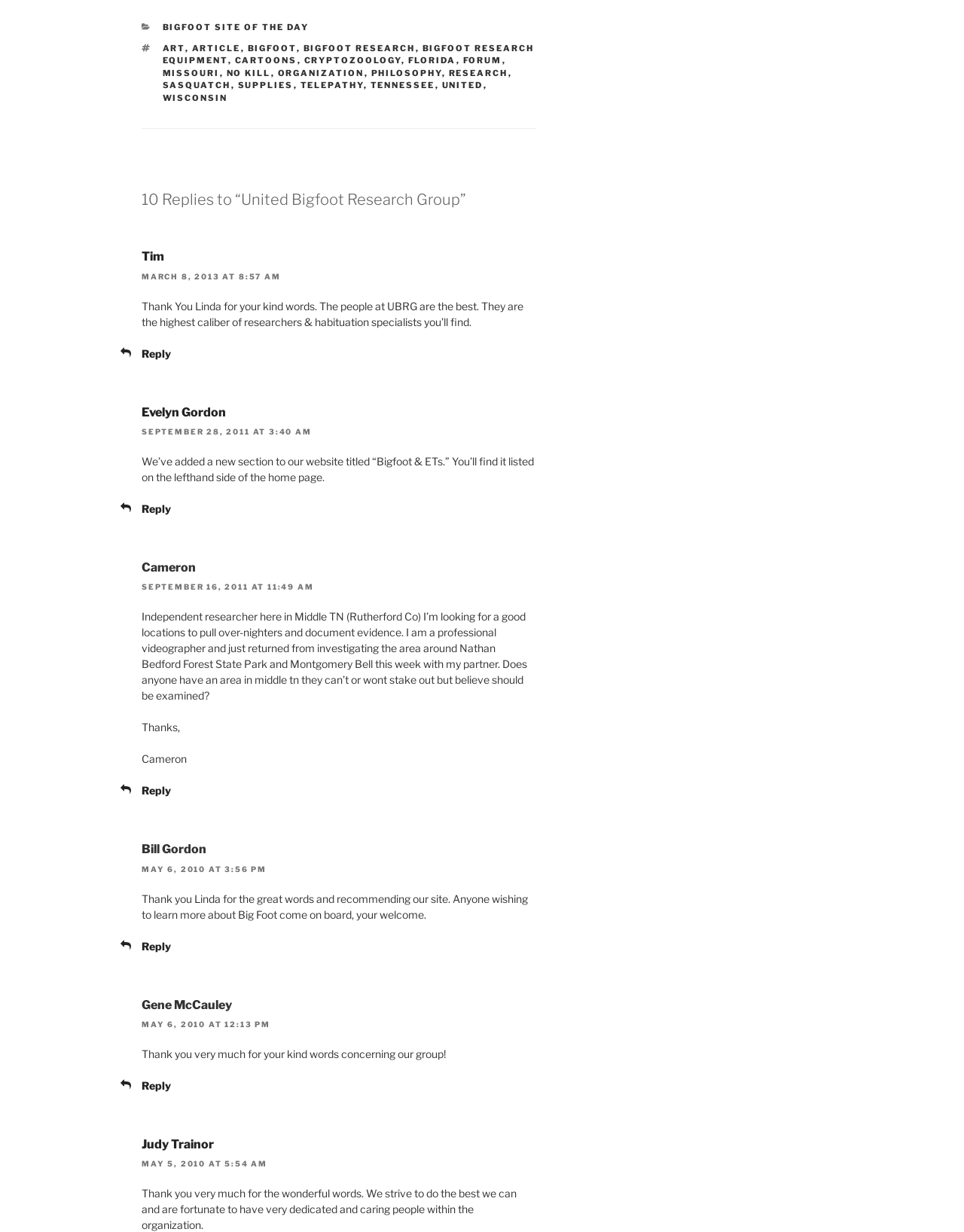Determine the bounding box coordinates for the UI element described. Format the coordinates as (top-left x, top-left y, bottom-right x, bottom-right y) and ensure all values are between 0 and 1. Element description: Judy Trainor

[0.147, 0.923, 0.222, 0.935]